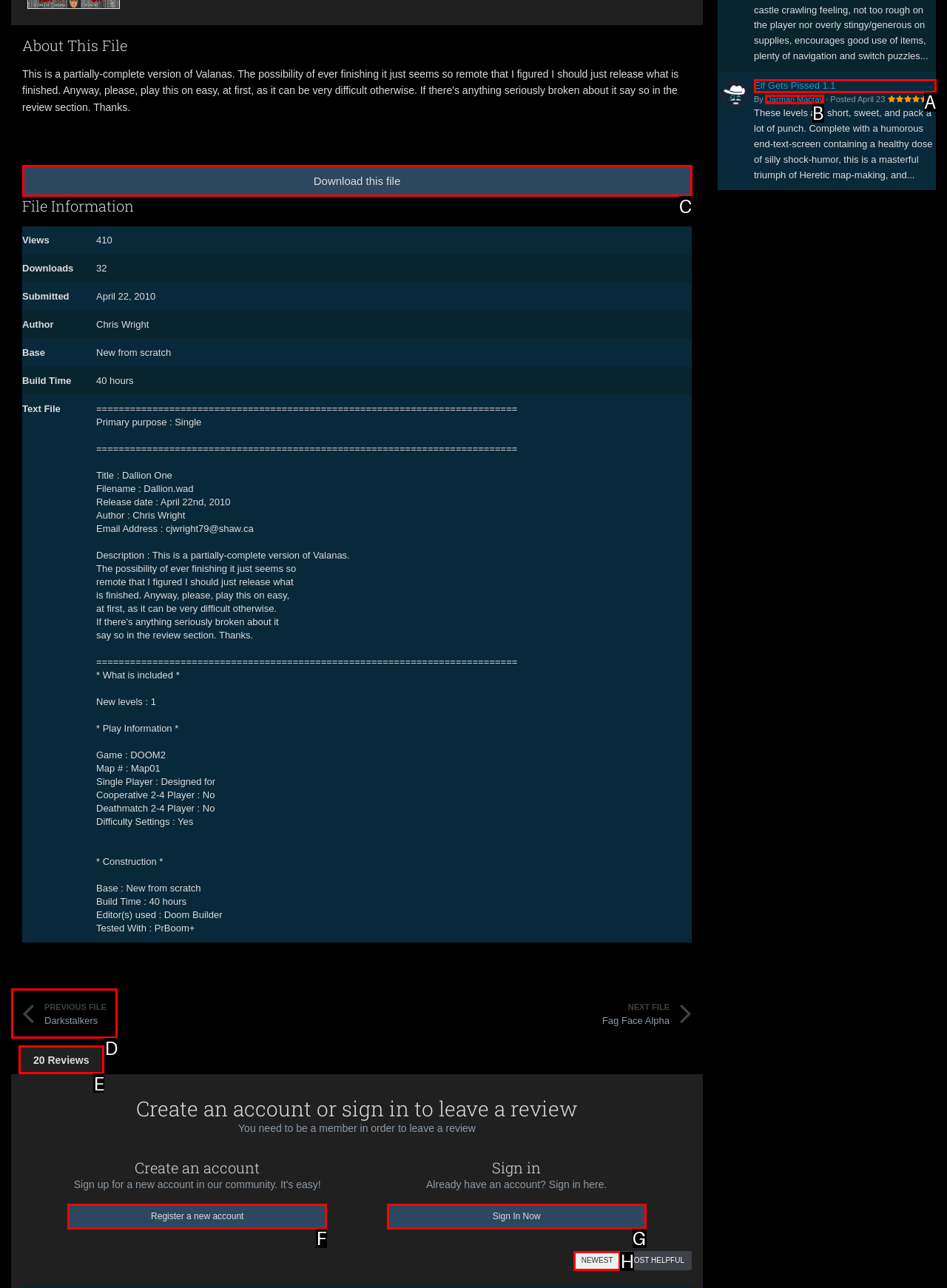Determine which HTML element best fits the description: Sign In Now
Answer directly with the letter of the matching option from the available choices.

G